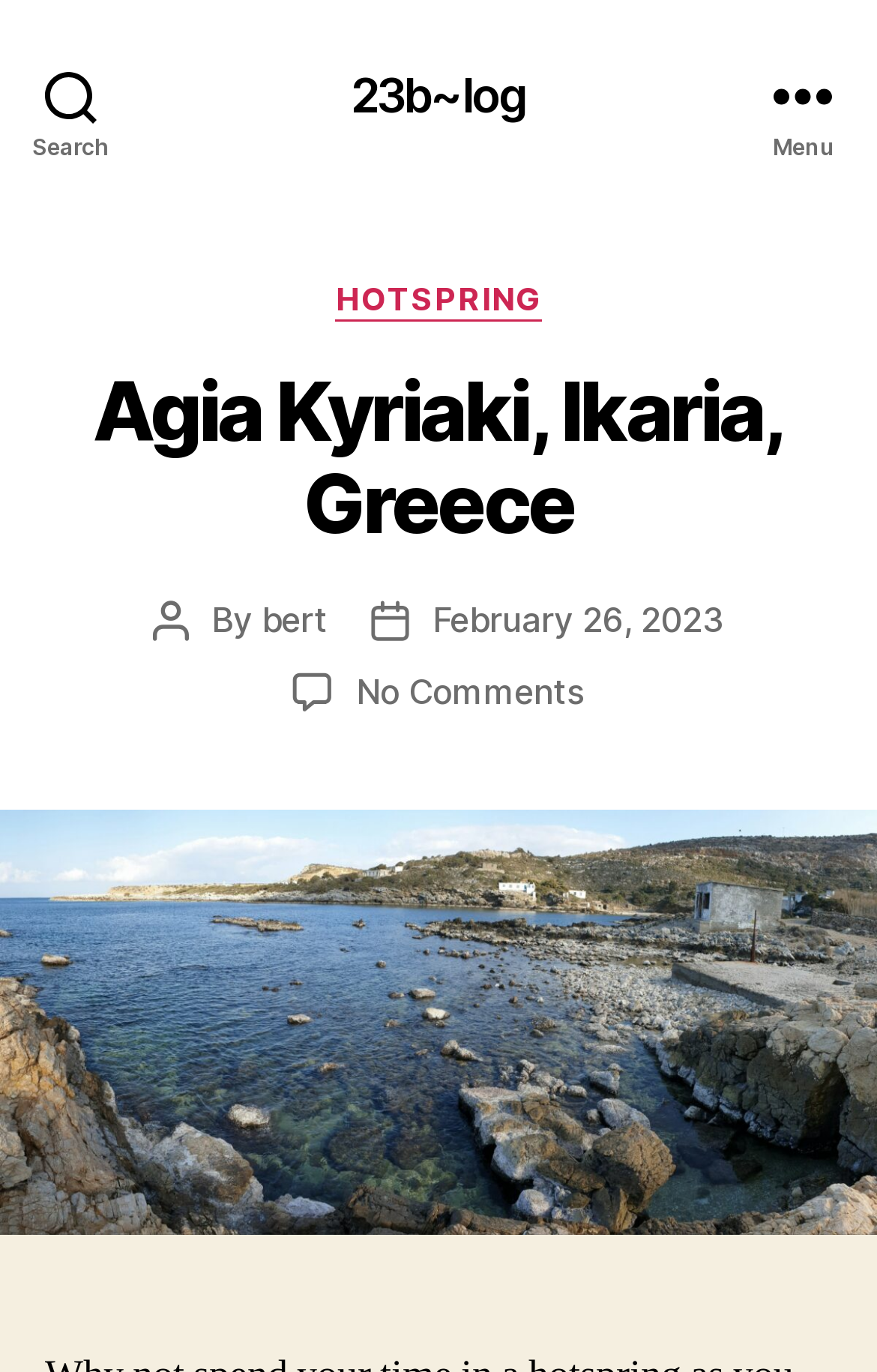Using the description "February 26, 2023", locate and provide the bounding box of the UI element.

[0.493, 0.435, 0.826, 0.466]